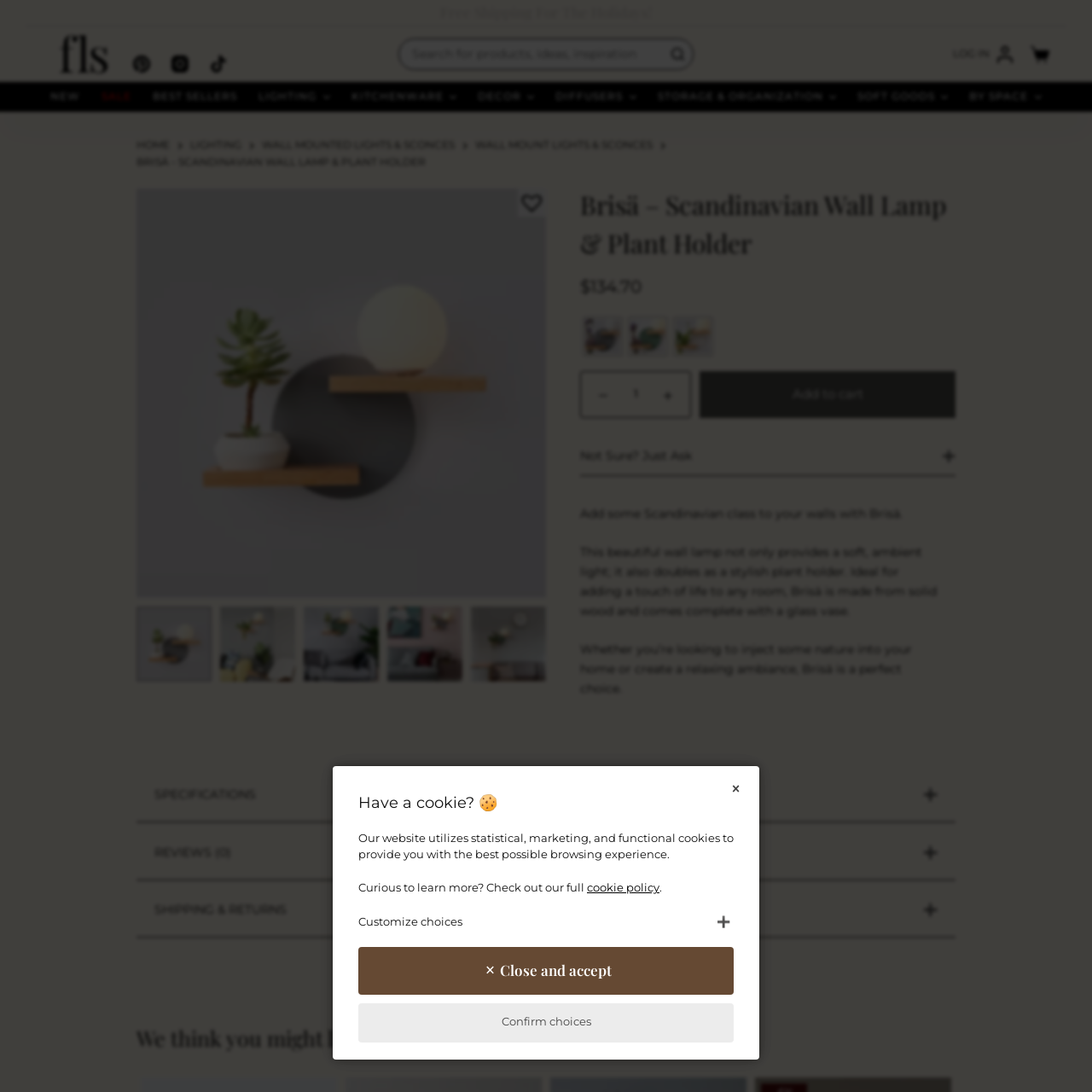Analyze the picture enclosed by the red bounding box and provide a single-word or phrase answer to this question:
What is the purpose of the plant holder?

To incorporate greenery